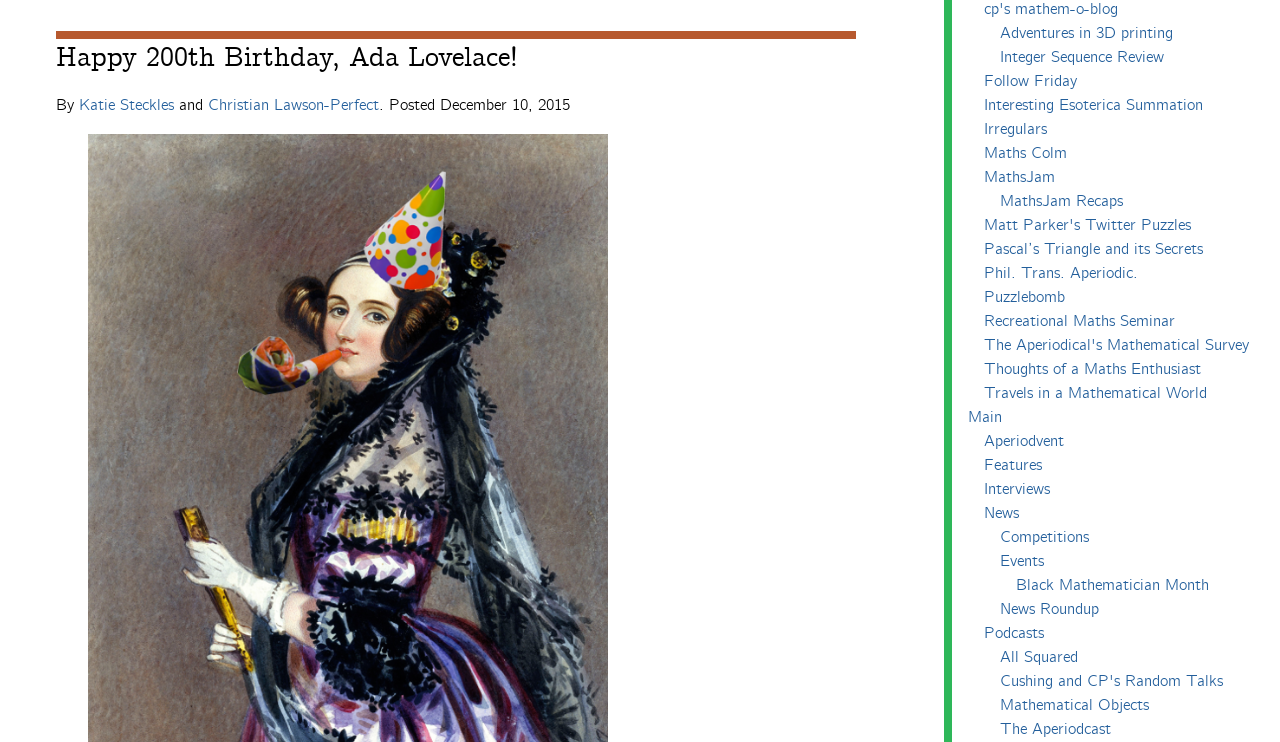Can you find the bounding box coordinates for the element that needs to be clicked to execute this instruction: "Visit the page of Thoughts of a Maths Enthusiast"? The coordinates should be given as four float numbers between 0 and 1, i.e., [left, top, right, bottom].

[0.769, 0.485, 0.938, 0.51]